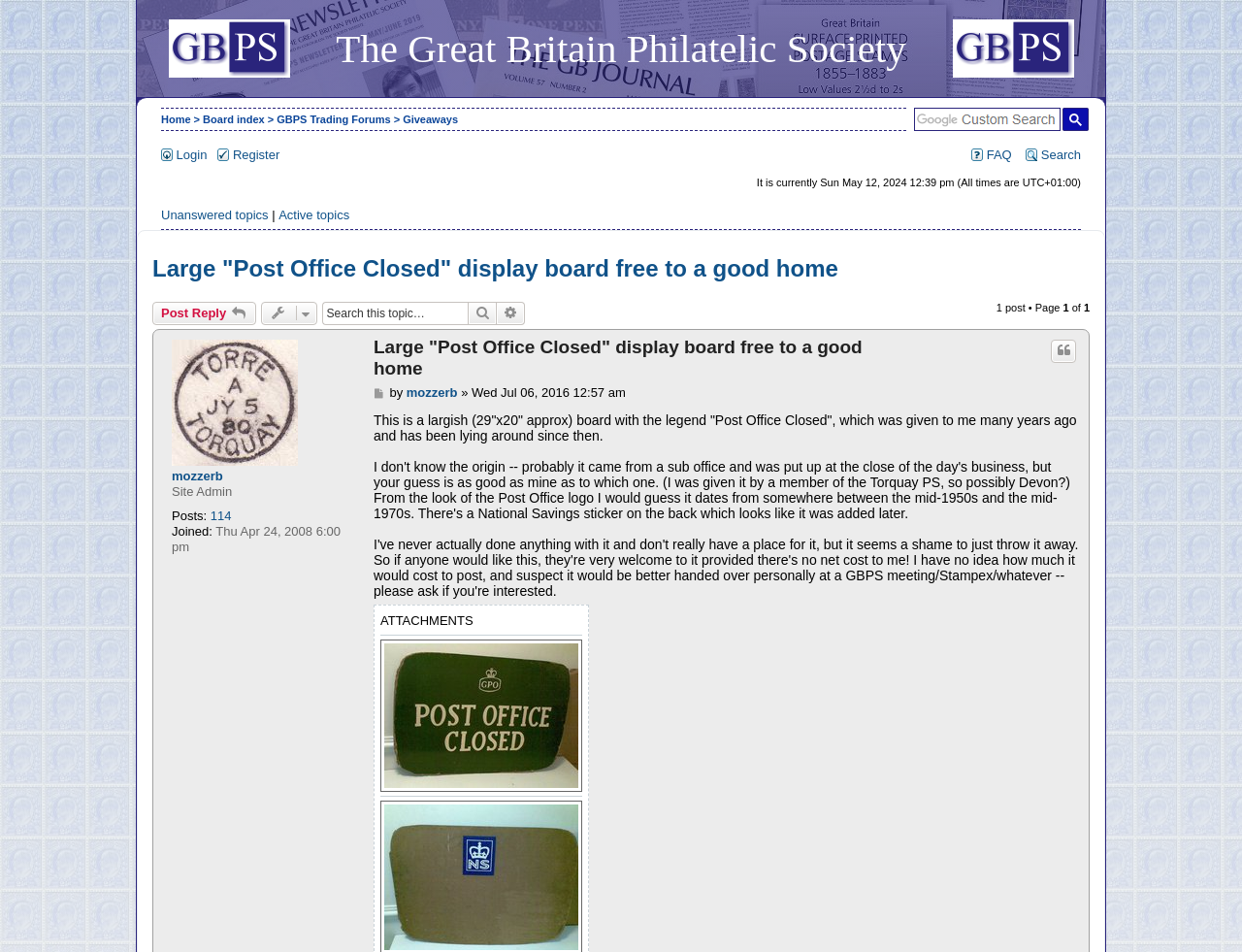Give an in-depth explanation of the webpage layout and content.

The webpage is about a discussion forum, specifically a topic titled "Large 'Post Office Closed' display board free to a good home" on the Great Britain Philatelic Society website. 

At the top of the page, there are several links, including "Index" and "The Great Britain Philatelic Society", which are positioned on the left and right sides, respectively. Below these links, there is a table with two rows, each containing several links and images. The first row has links to "Home", "Board index", "GBPS Trading Forums", and "Giveaways", while the second row has links to "Login", "Register", "FAQ", and "Search". 

Further down the page, there is a section displaying the current time and date, followed by a table with links to "Unanswered topics" and "Active topics". 

The main content of the page is a discussion topic, which includes a heading, a link to post a reply, and a search box. The topic is about a user giving away a large "Post Office Closed" display board. The user's information, including their avatar, username, and post count, is displayed on the left side of the page. The topic's content is a text describing the display board and its dimensions. 

Below the topic's content, there are links to quote the post, view attachments, and post a reply. The page also displays the time and date of the post.